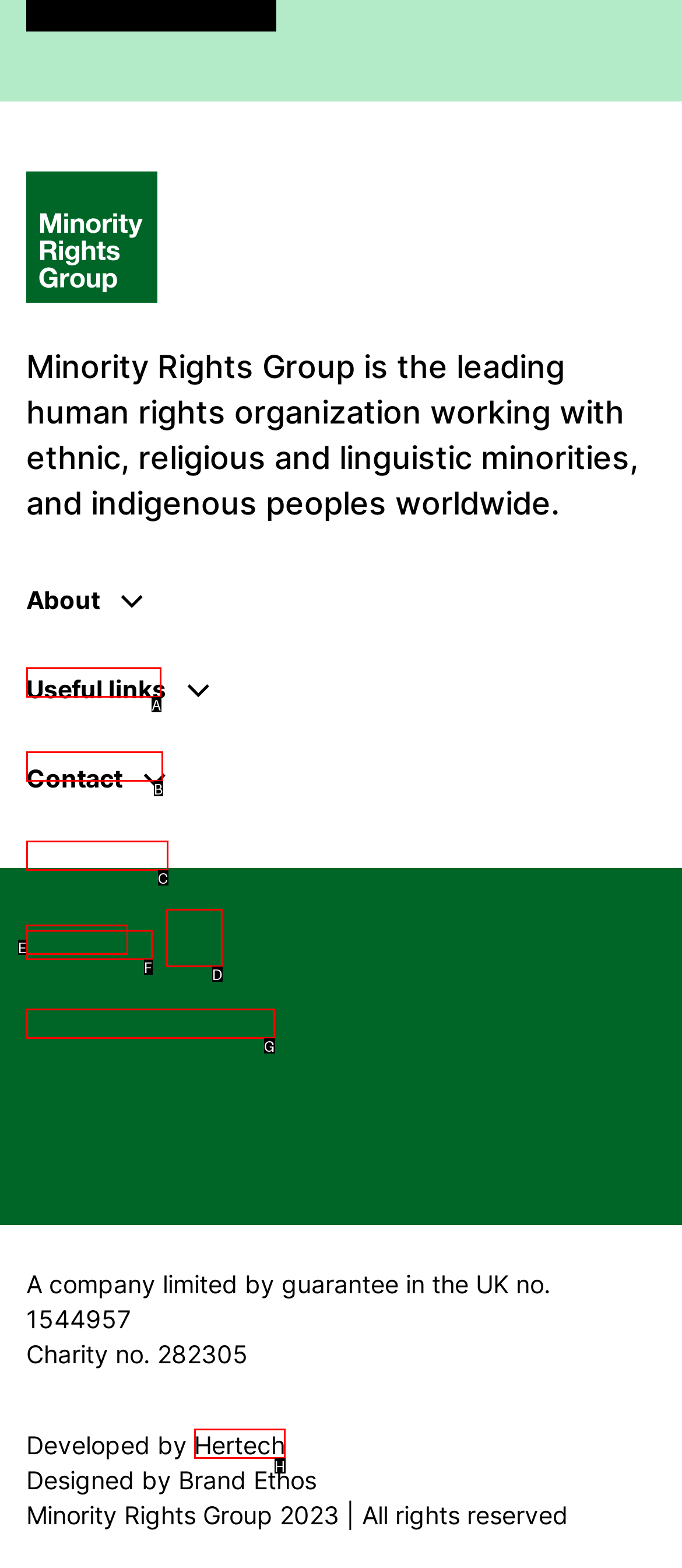Given the description: Terms and Conditions, identify the HTML element that fits best. Respond with the letter of the correct option from the choices.

G